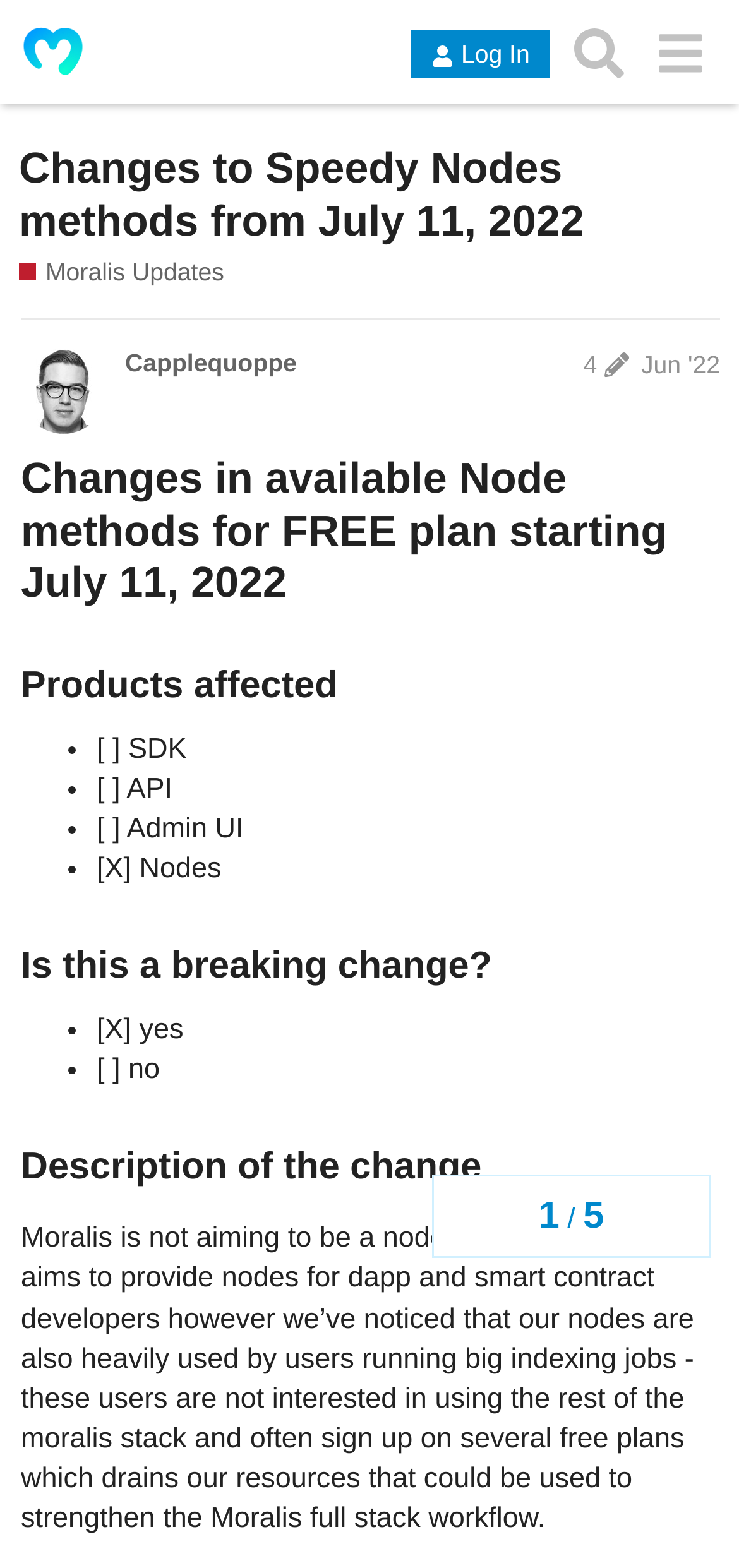Using the webpage screenshot, find the UI element described by 4. Provide the bounding box coordinates in the format (top-left x, top-left y, bottom-right x, bottom-right y), ensuring all values are floating point numbers between 0 and 1.

[0.789, 0.224, 0.851, 0.242]